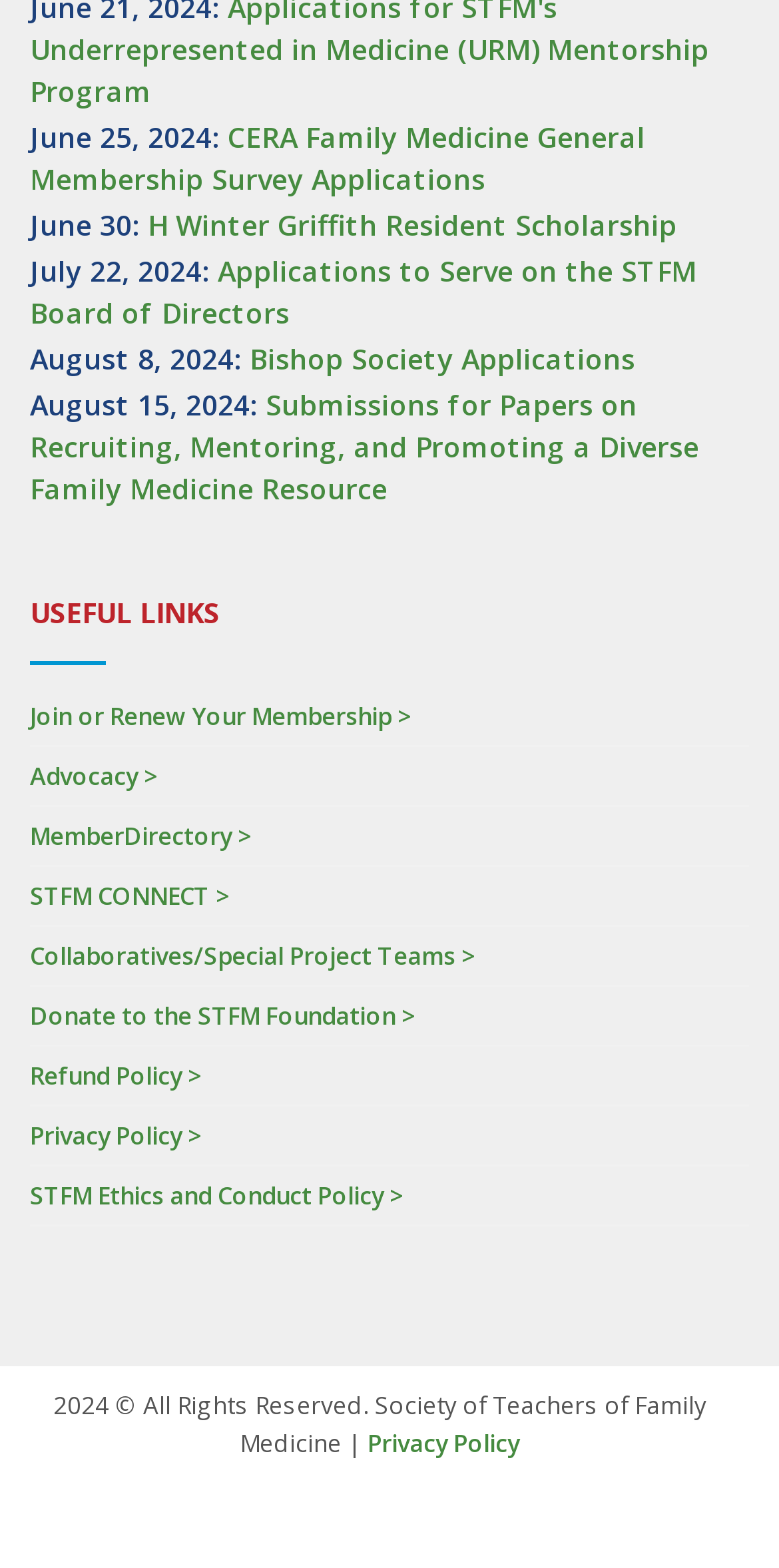Identify the coordinates of the bounding box for the element that must be clicked to accomplish the instruction: "View CERA Family Medicine General Membership Survey Applications".

[0.038, 0.075, 0.828, 0.126]